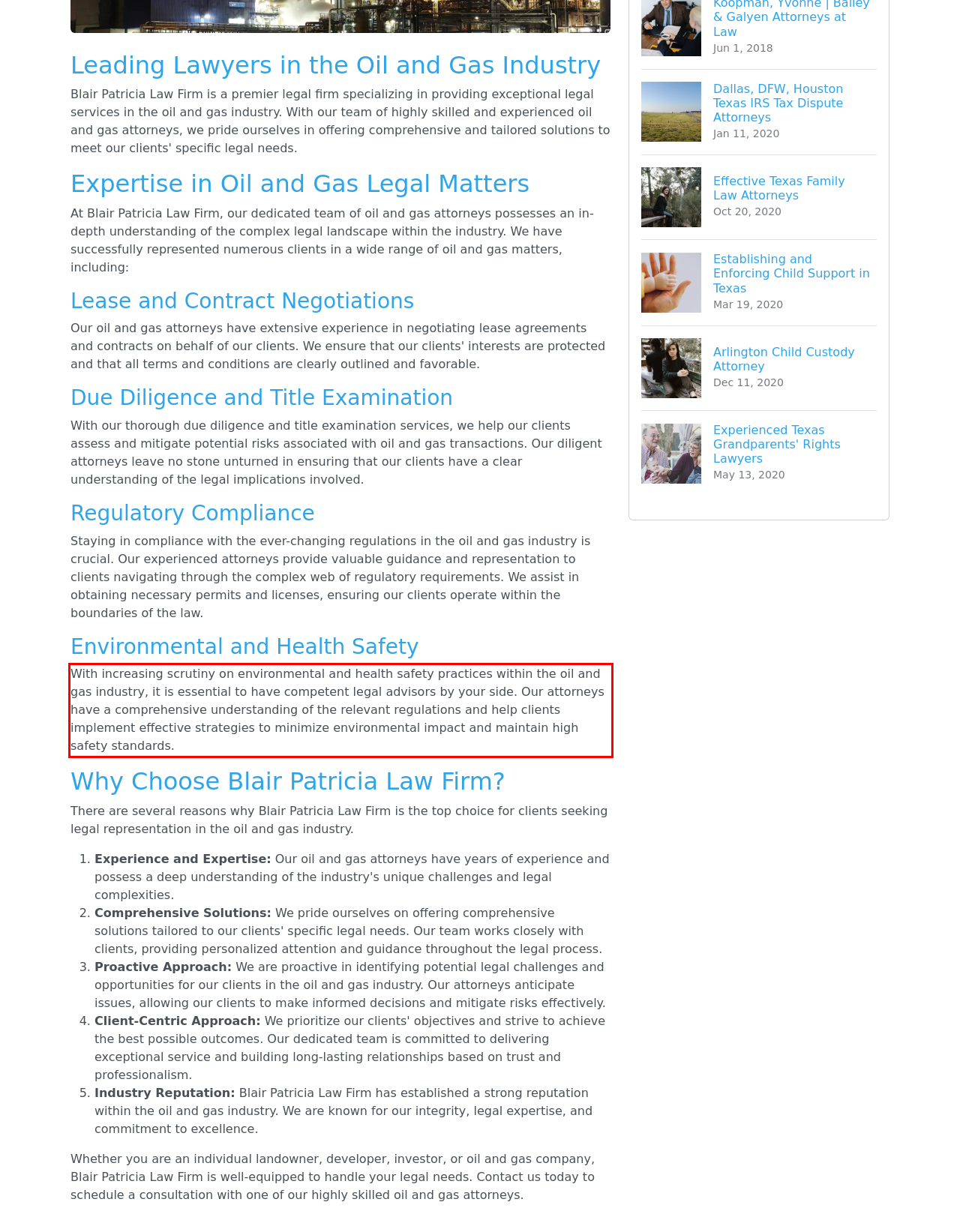You are given a screenshot showing a webpage with a red bounding box. Perform OCR to capture the text within the red bounding box.

With increasing scrutiny on environmental and health safety practices within the oil and gas industry, it is essential to have competent legal advisors by your side. Our attorneys have a comprehensive understanding of the relevant regulations and help clients implement effective strategies to minimize environmental impact and maintain high safety standards.